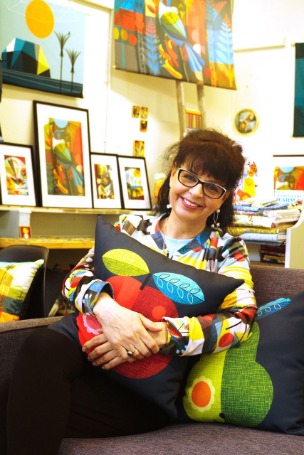What inspires Ellen's art?
Based on the image, answer the question with as much detail as possible.

According to the caption, Ellen's art is inspired by traditional European folk art and mid-century design, which reflects her unique perspective on decoration and color.